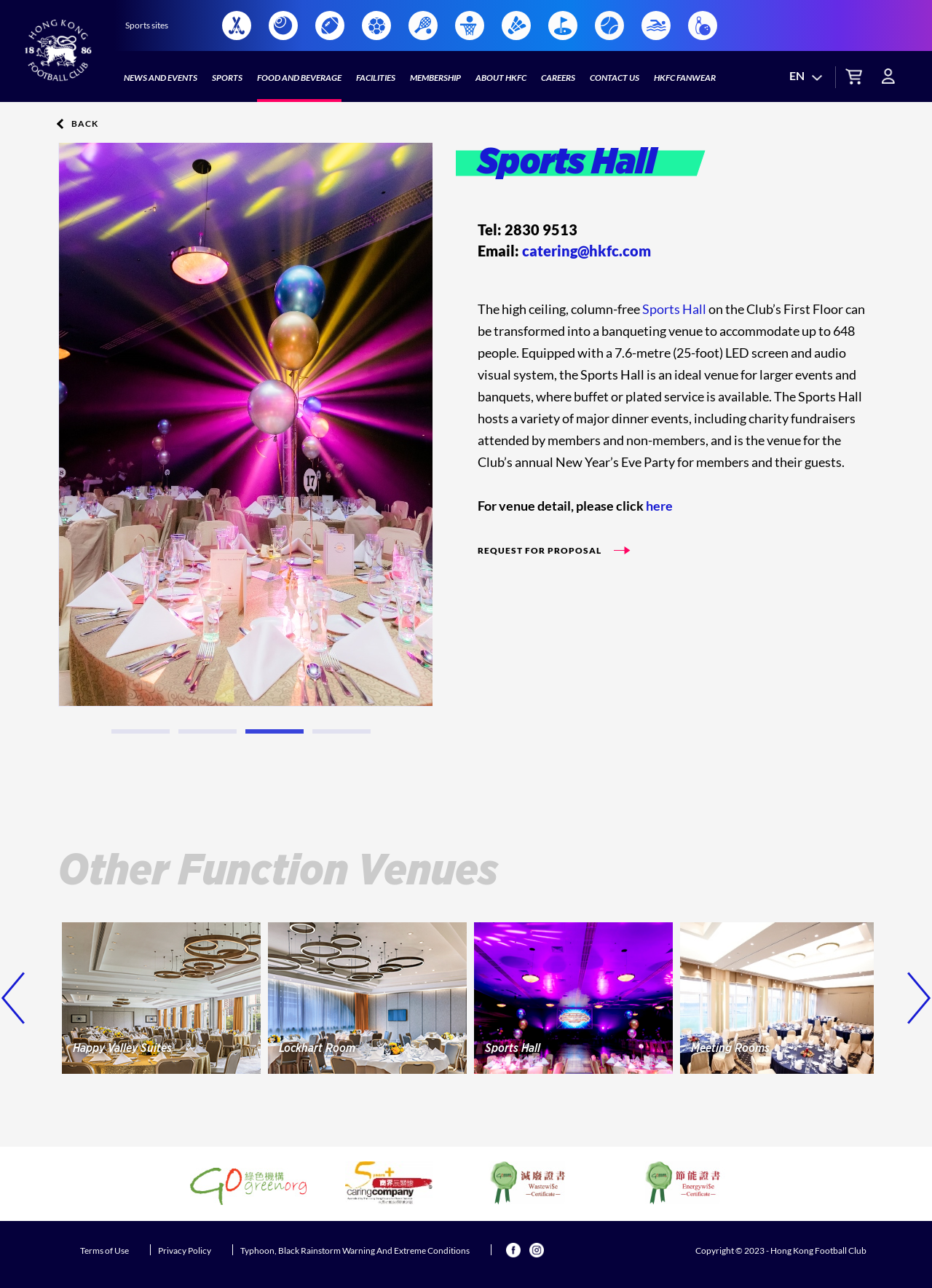Identify the coordinates of the bounding box for the element described below: "Terms of Use". Return the coordinates as four float numbers between 0 and 1: [left, top, right, bottom].

[0.086, 0.968, 0.138, 0.975]